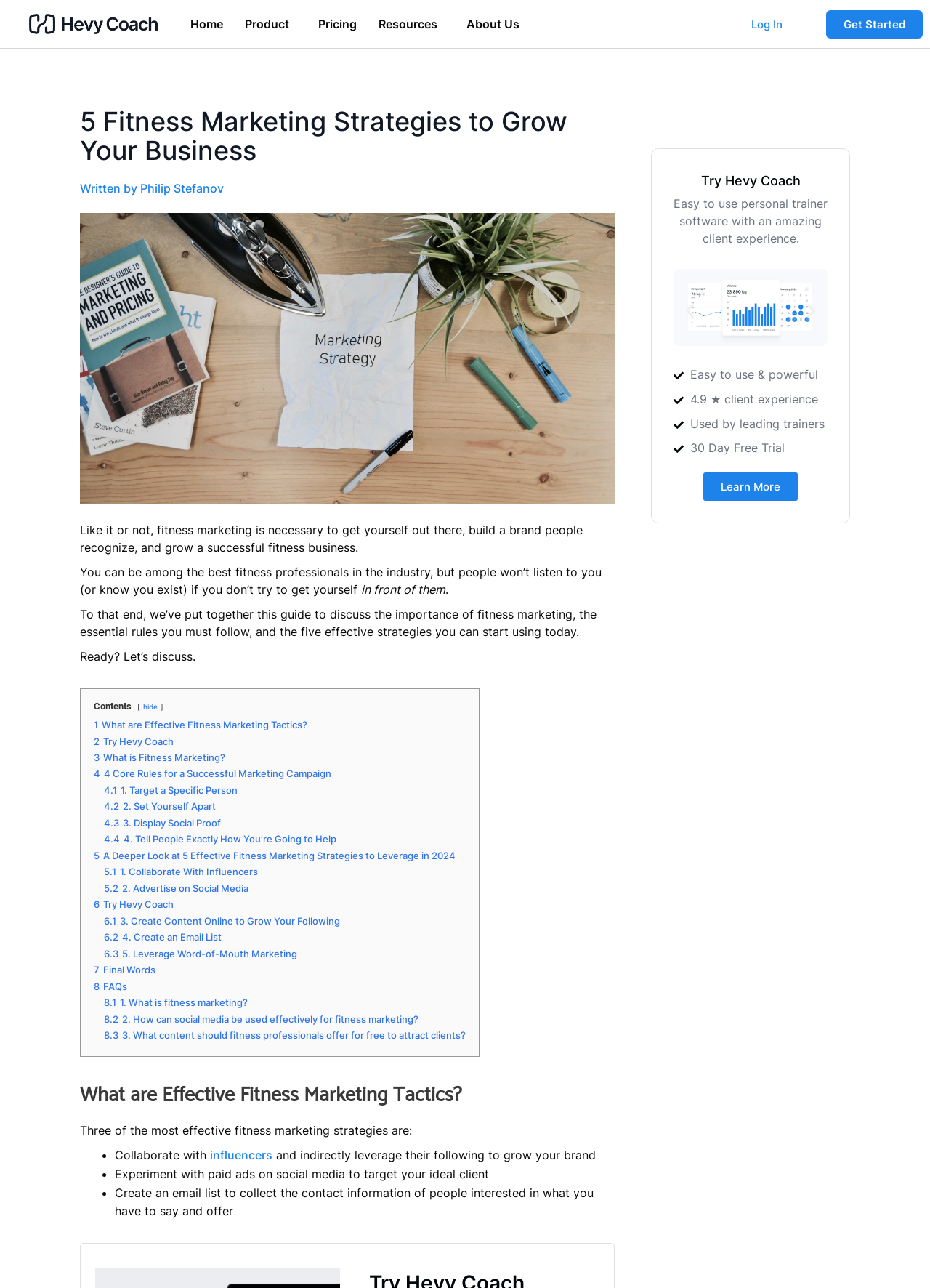Use a single word or phrase to respond to the question:
What is the purpose of creating an email list?

Collect contact information